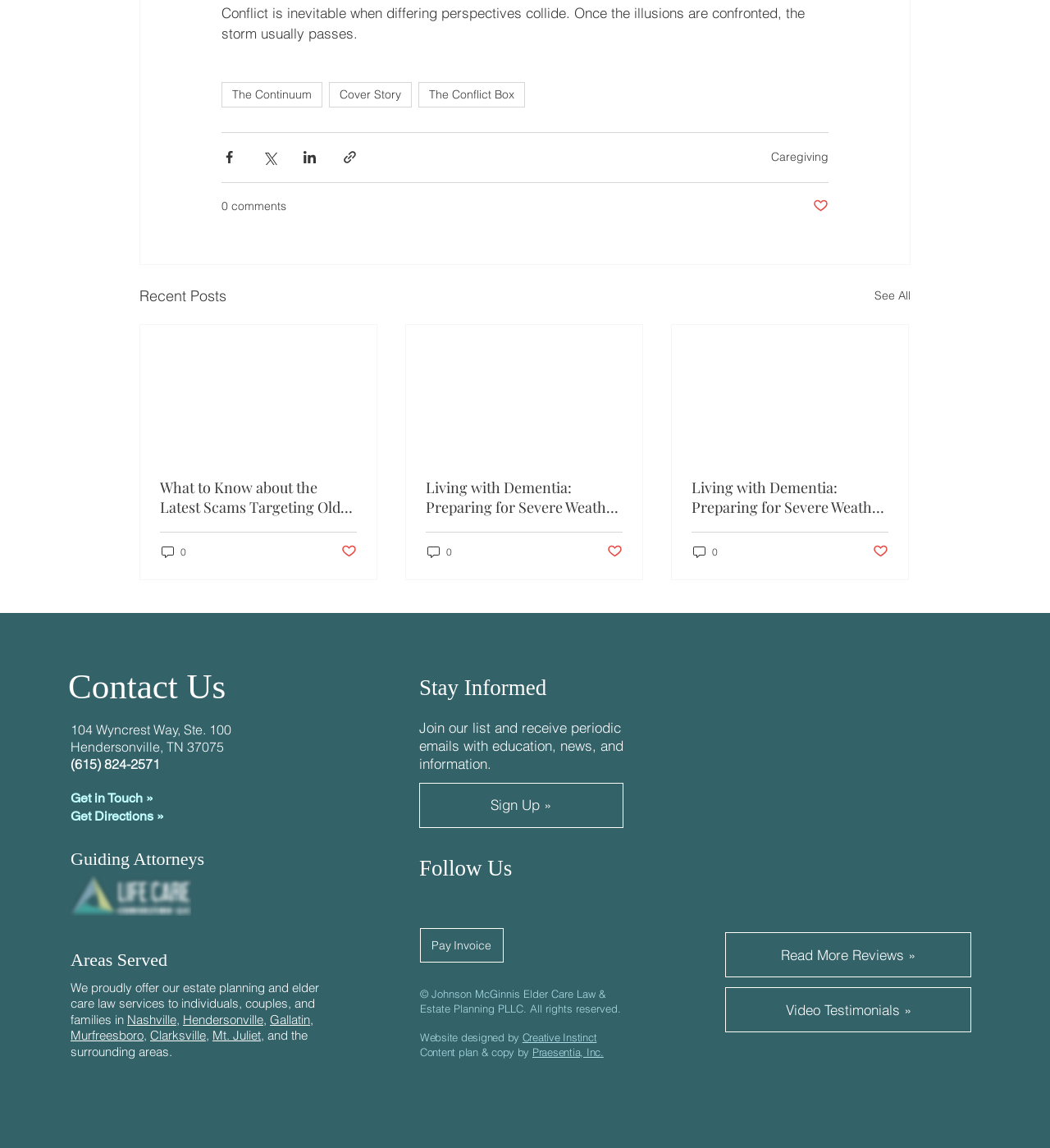Identify the bounding box coordinates necessary to click and complete the given instruction: "View recent posts".

[0.133, 0.247, 0.216, 0.268]